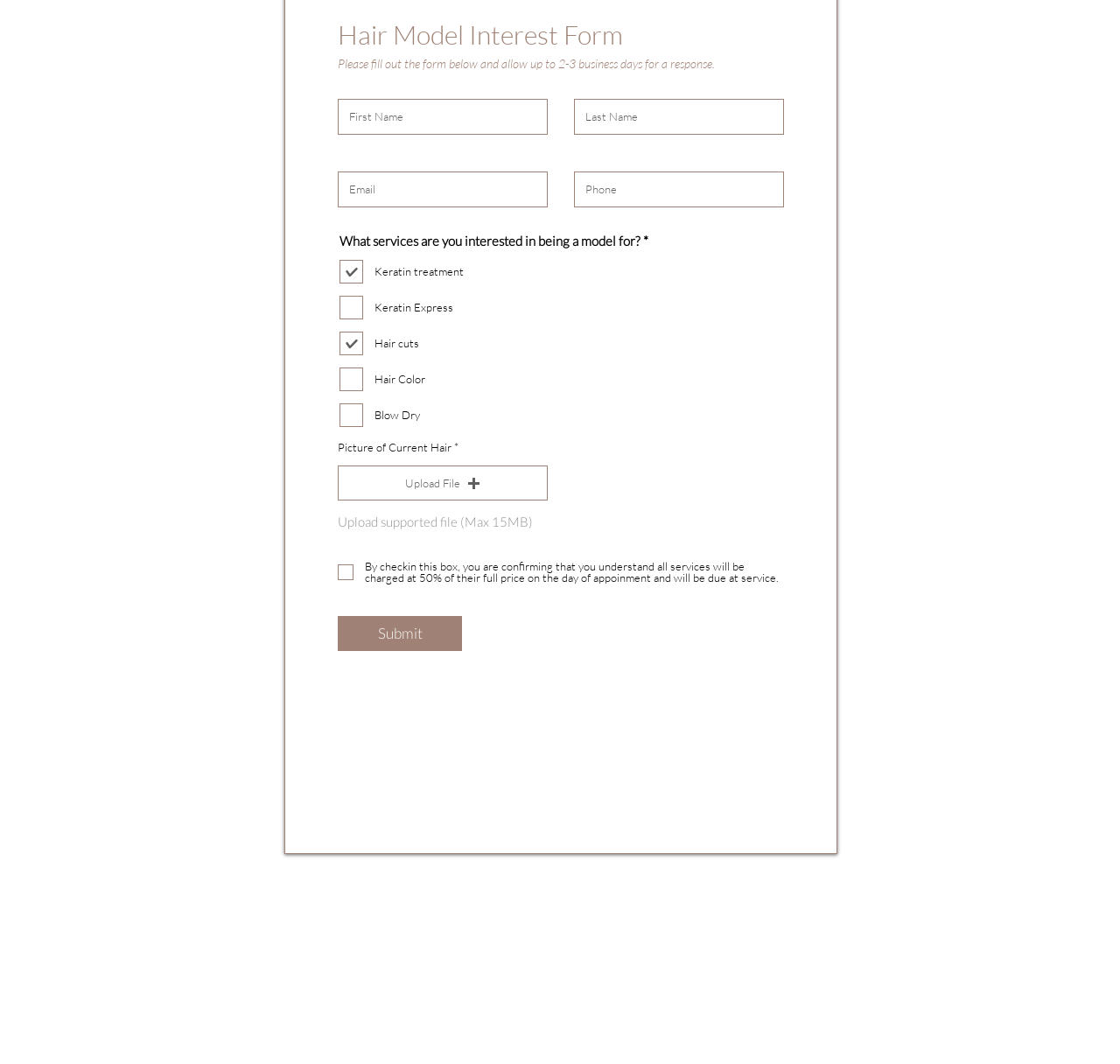Please specify the bounding box coordinates in the format (top-left x, top-left y, bottom-right x, bottom-right y), with all values as floating point numbers between 0 and 1. Identify the bounding box of the UI element described by: Cookies Policy

None